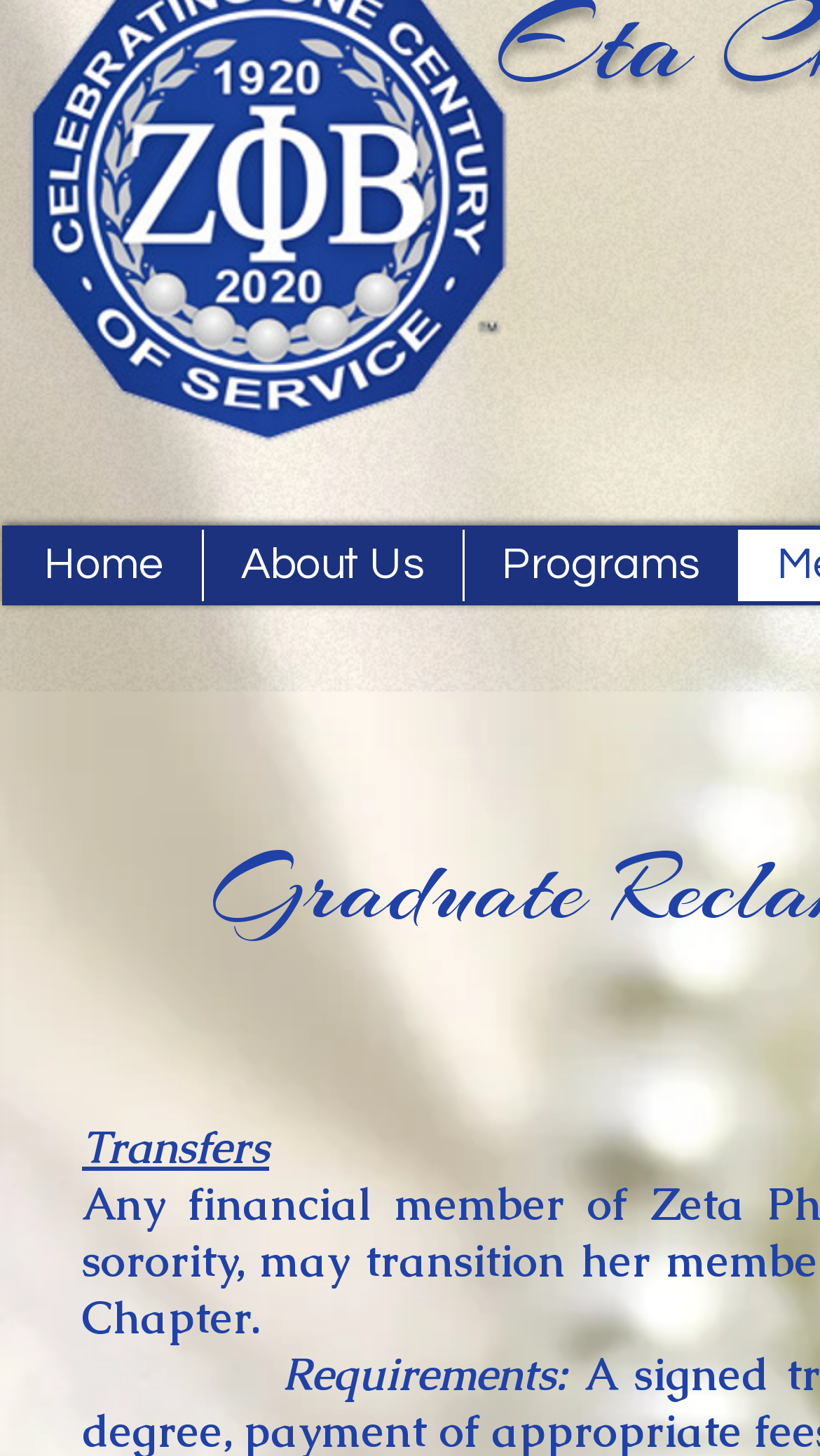Please determine the bounding box coordinates, formatted as (top-left x, top-left y, bottom-right x, bottom-right y), with all values as floating point numbers between 0 and 1. Identify the bounding box of the region described as: Home

[0.008, 0.364, 0.246, 0.413]